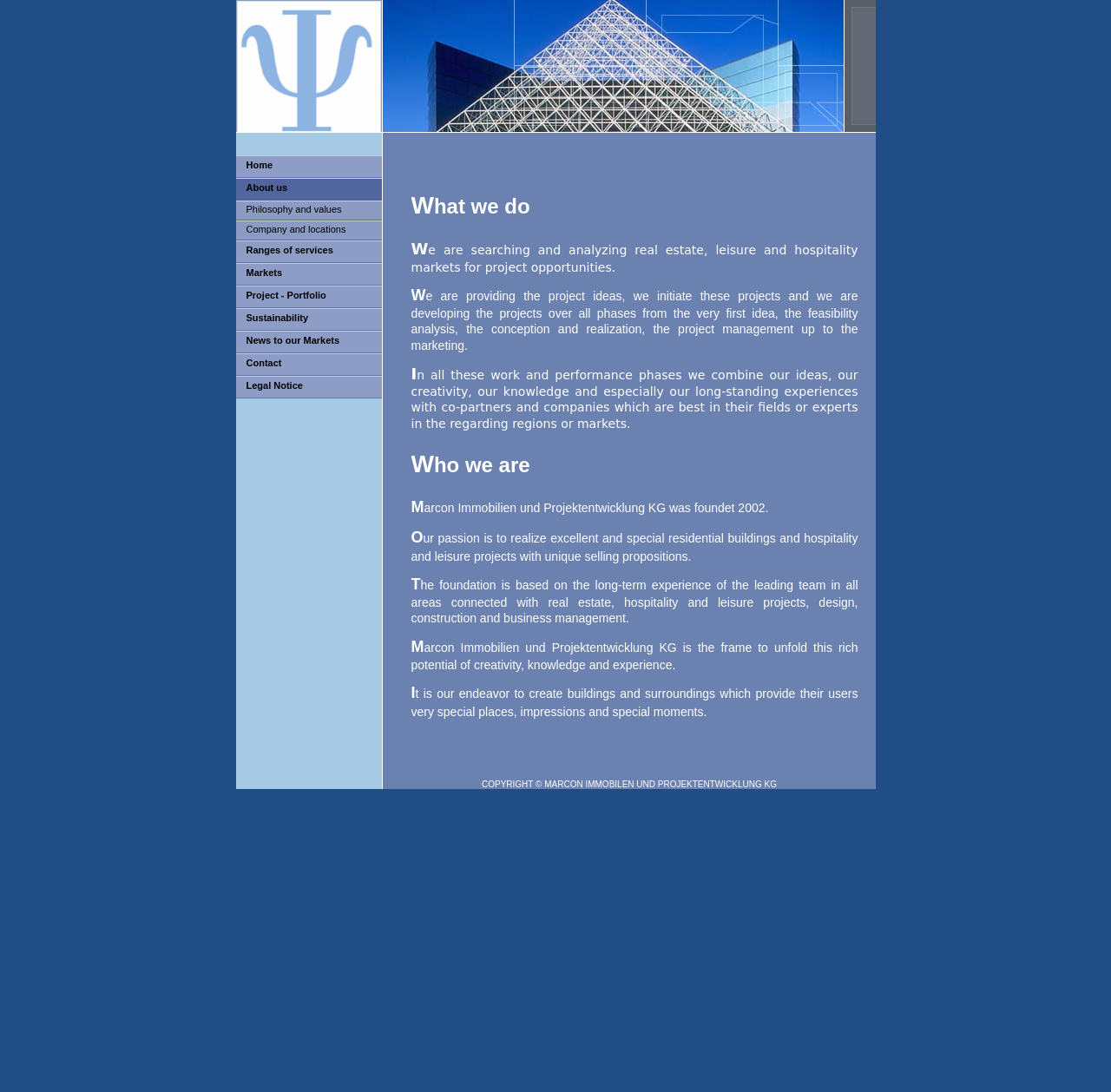Please indicate the bounding box coordinates of the element's region to be clicked to achieve the instruction: "Click on the 'Contact' link". Provide the coordinates as four float numbers between 0 and 1, i.e., [left, top, right, bottom].

[0.212, 0.324, 0.343, 0.344]